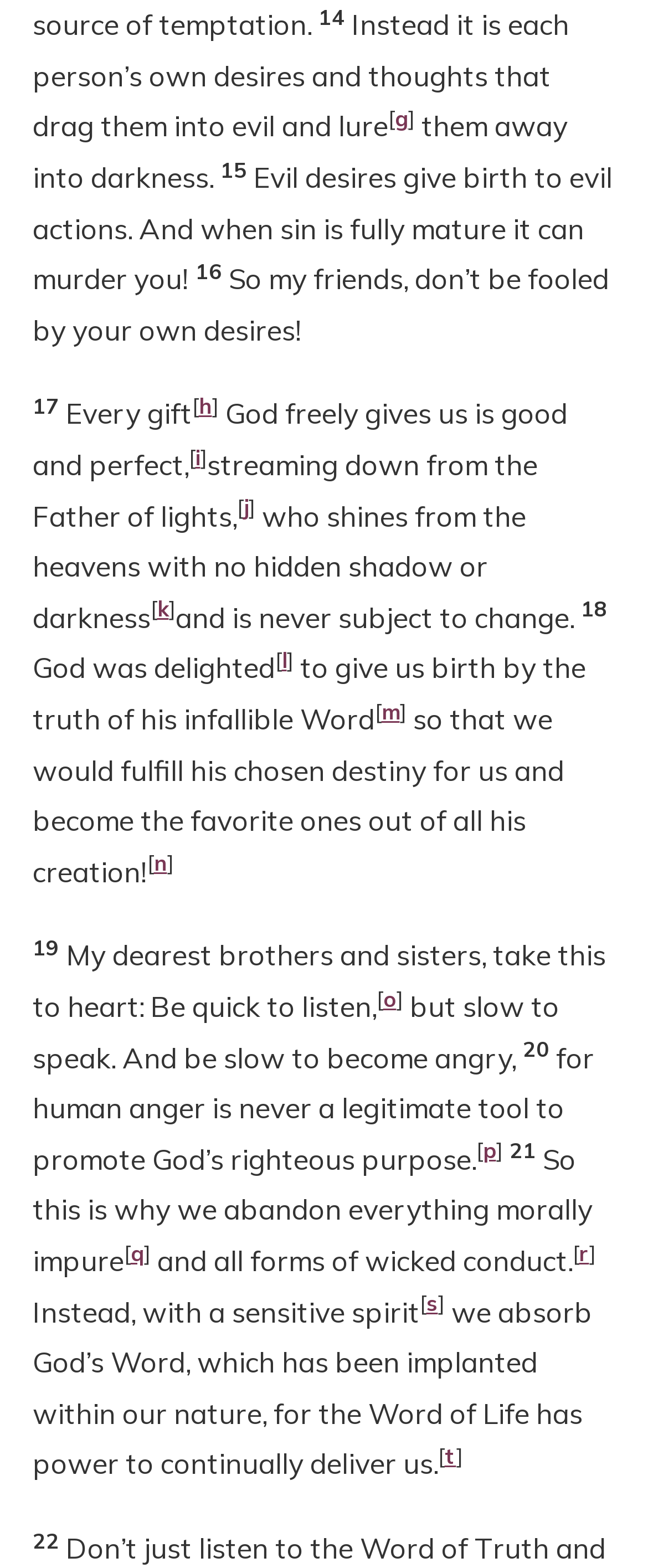How many links are on this webpage?
Give a single word or phrase as your answer by examining the image.

11